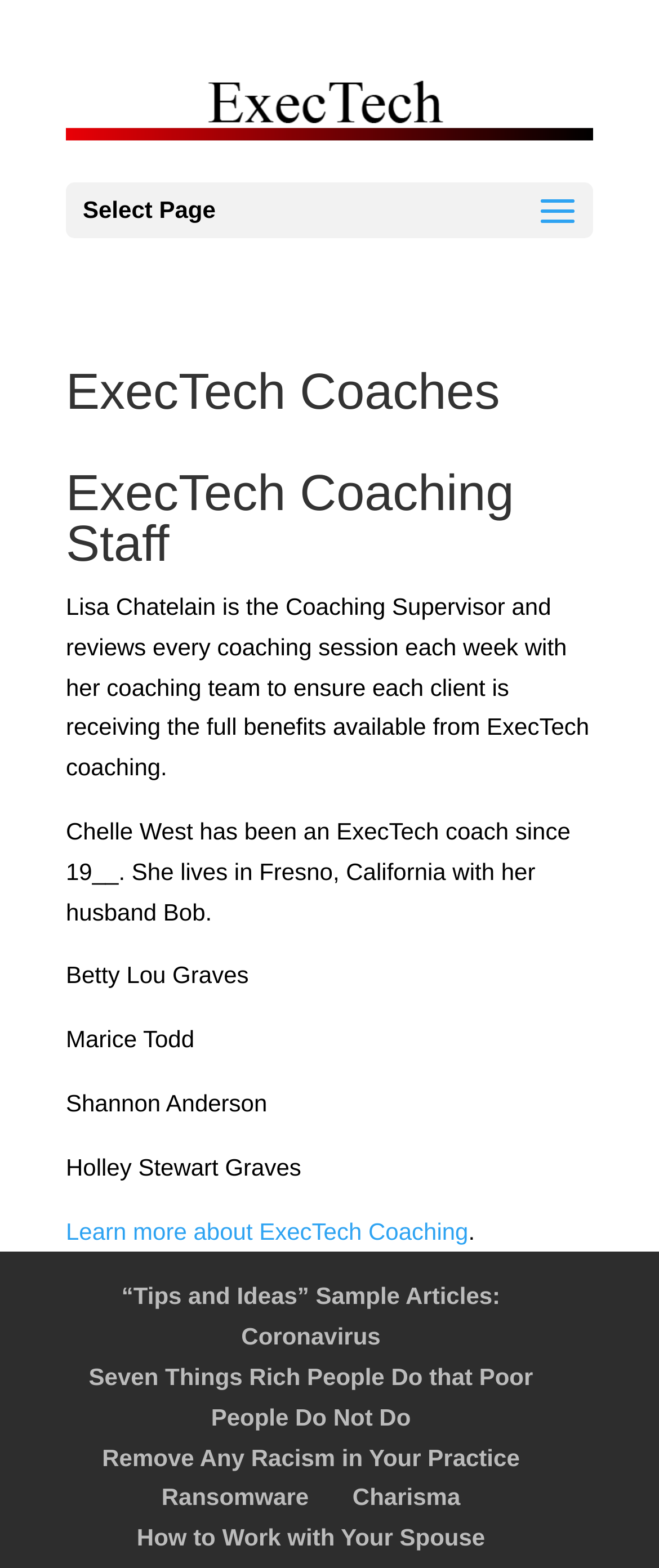Answer succinctly with a single word or phrase:
How many coaches are listed on the webpage?

6